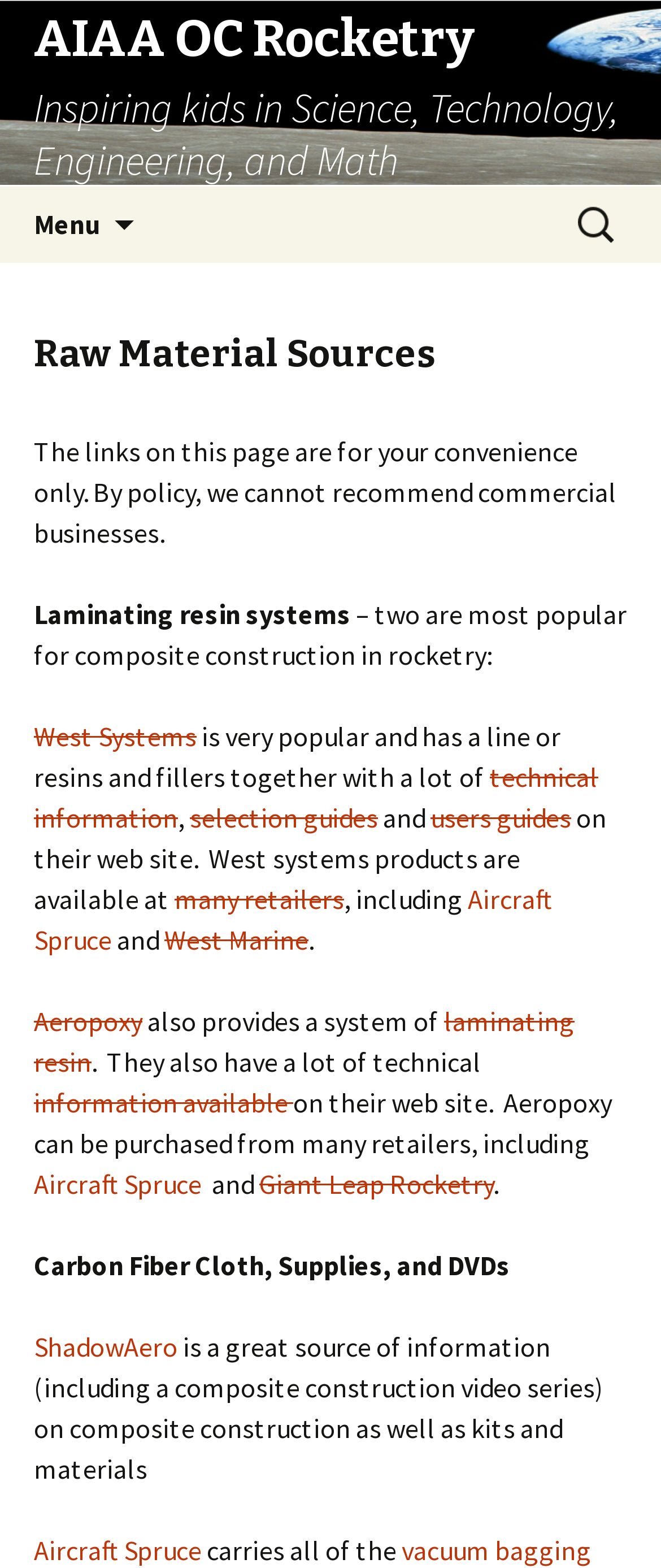Locate the bounding box coordinates of the area you need to click to fulfill this instruction: 'Click on the link to learn about Python'. The coordinates must be in the form of four float numbers ranging from 0 to 1: [left, top, right, bottom].

None